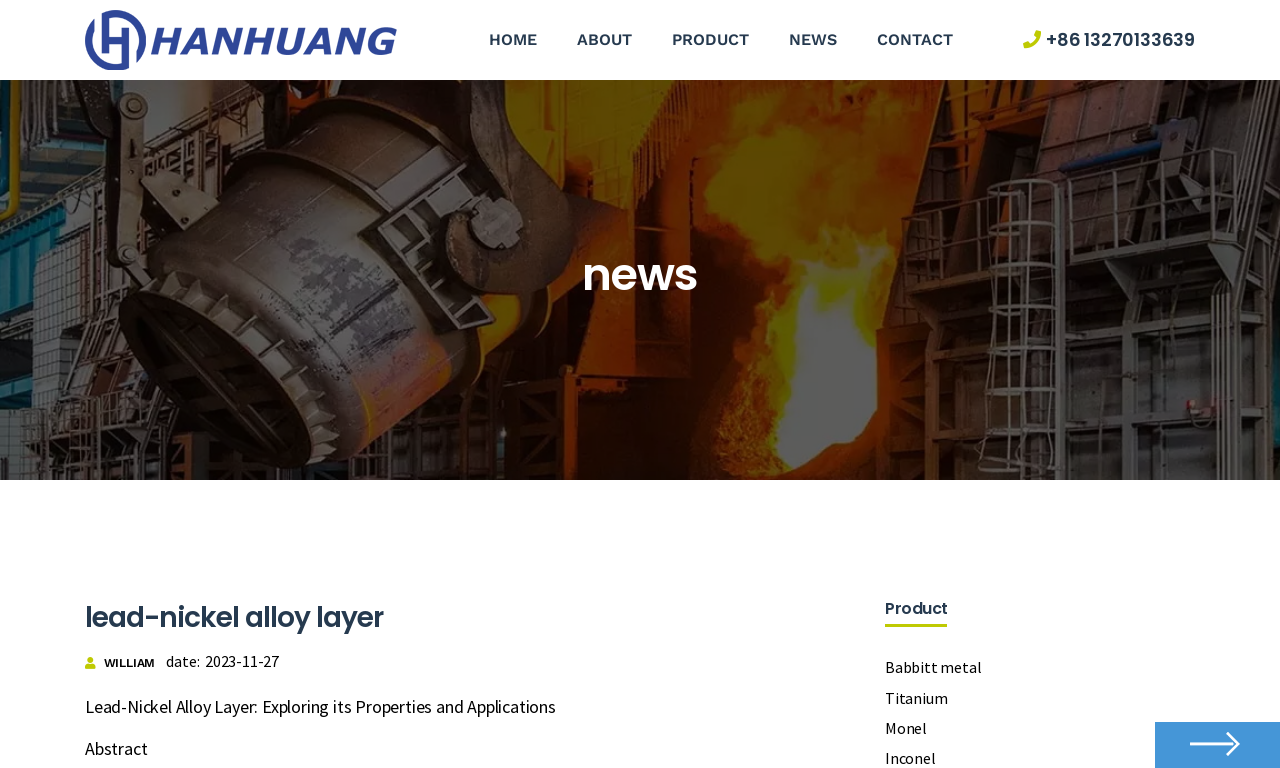What is the category below the 'news' heading?
Look at the image and construct a detailed response to the question.

I looked at the webpage structure and found a heading element with the text 'news' at coordinates [0.066, 0.331, 0.934, 0.385]. Below this heading, I found another heading element with the text 'lead-nickel alloy layer' at coordinates [0.066, 0.775, 0.637, 0.832], which suggests that 'Lead-Nickel Alloy Layer' is a category related to 'news'.